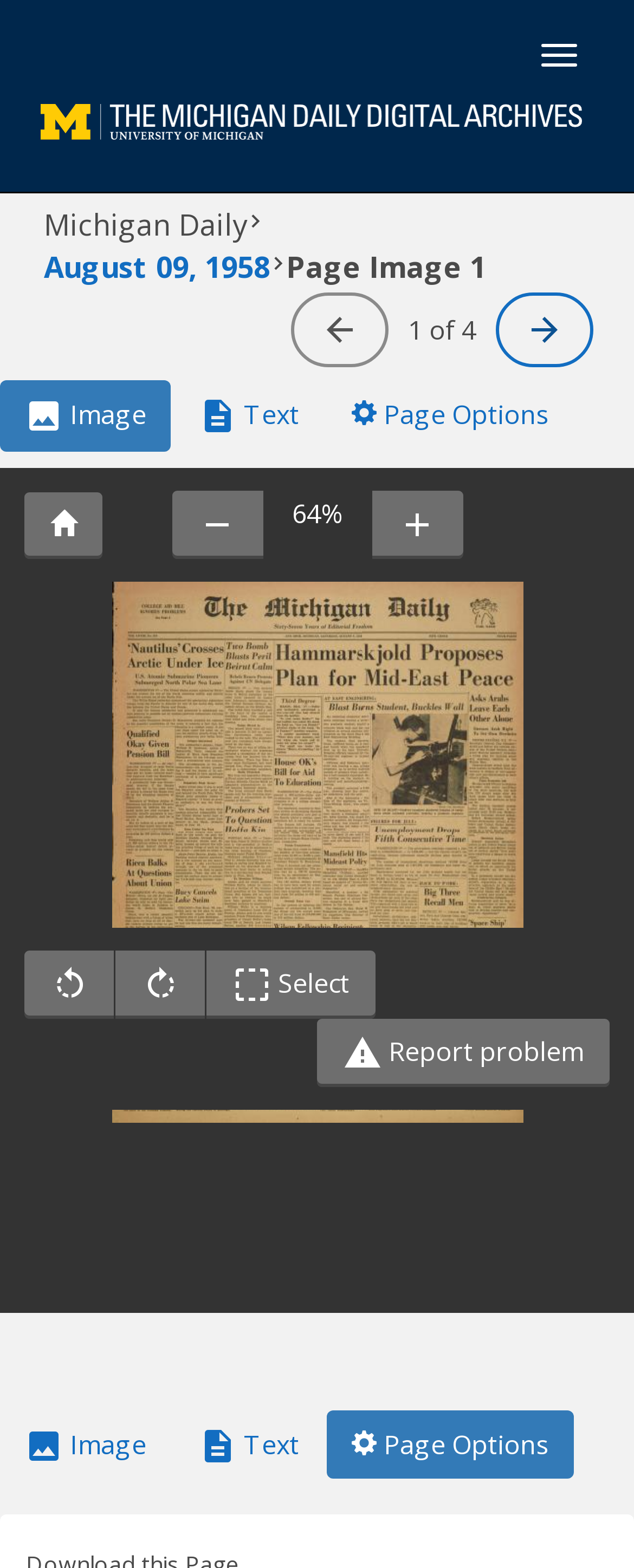Determine the coordinates of the bounding box for the clickable area needed to execute this instruction: "Go to Sciences page".

None